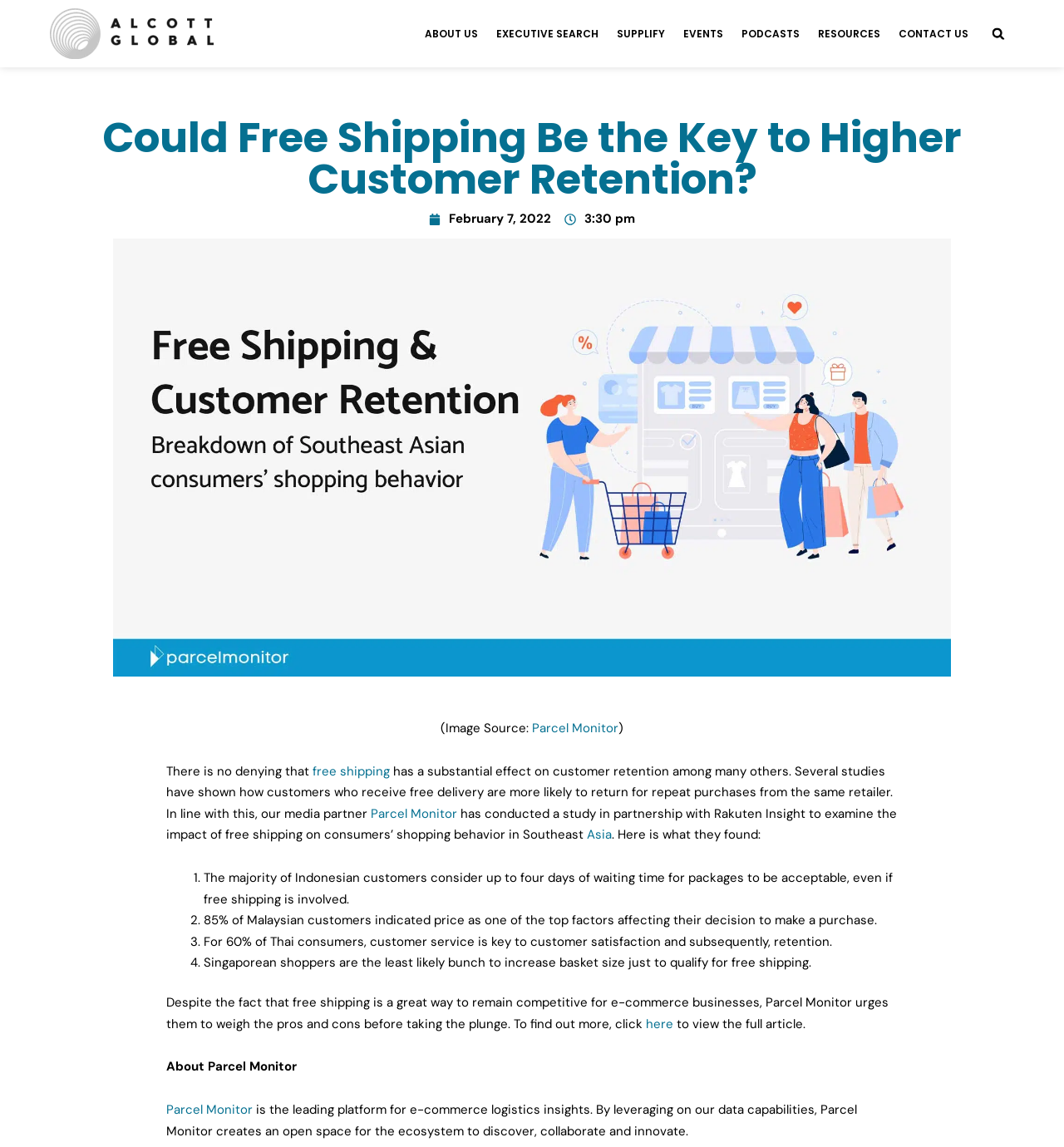What percentage of Malaysian customers consider price as a top factor affecting their decision to make a purchase?
Please ensure your answer is as detailed and informative as possible.

According to the article, 85% of Malaysian customers indicated price as one of the top factors affecting their decision to make a purchase, which is mentioned in the second point of the study's findings.